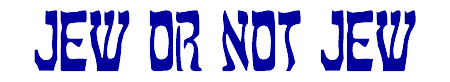Based on the image, provide a detailed and complete answer to the question: 
What is the tone of the design?

The caption describes the design as eye-catching and aligning with the entertaining and somewhat satirical tone typical of quizzes or discussions surrounding cultural identities, implying that the tone of the design is both entertaining and satirical.